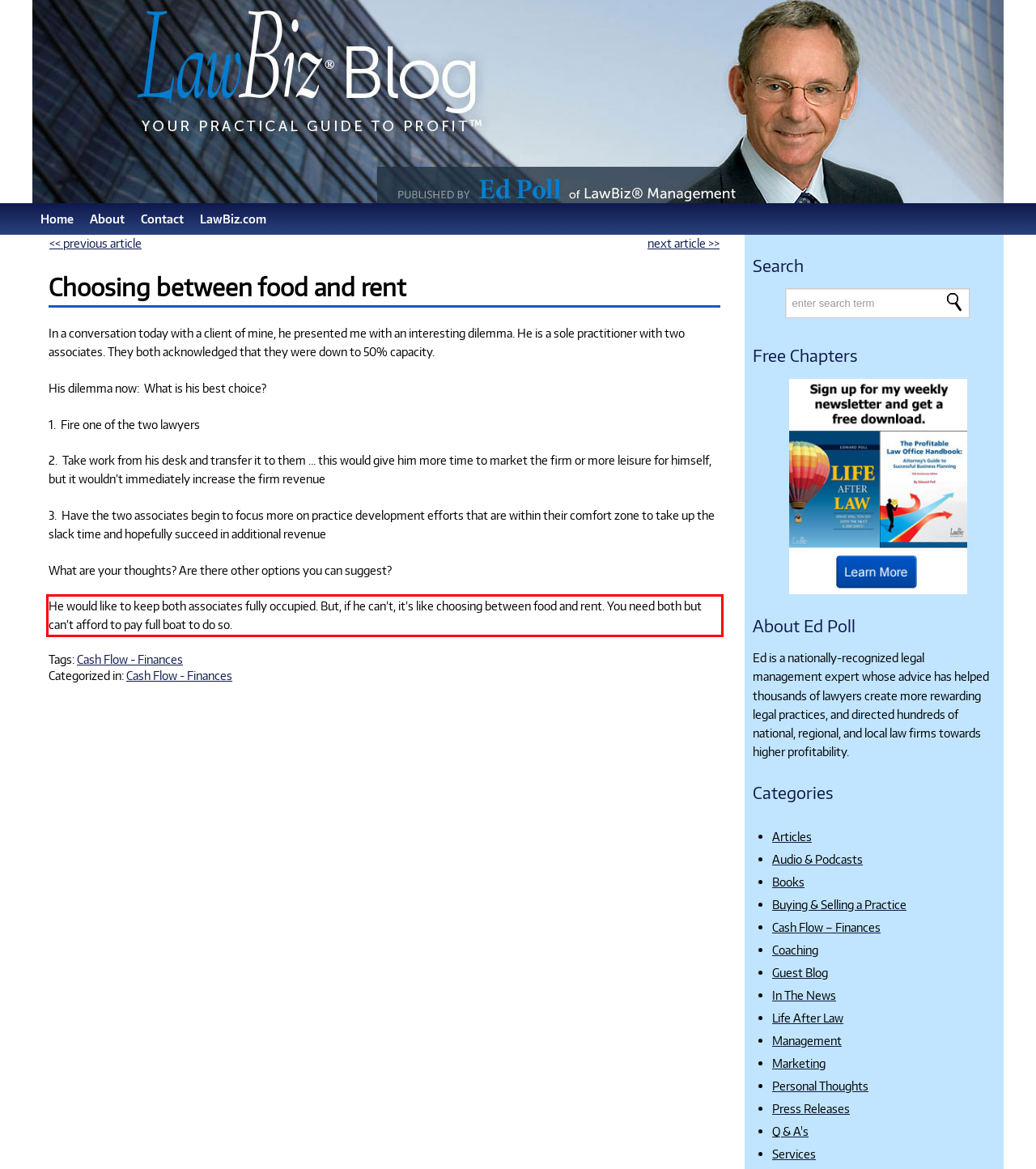Given a webpage screenshot, identify the text inside the red bounding box using OCR and extract it.

He would like to keep both associates fully occupied. But, if he can’t, it’s like choosing between food and rent. You need both but can’t afford to pay full boat to do so.